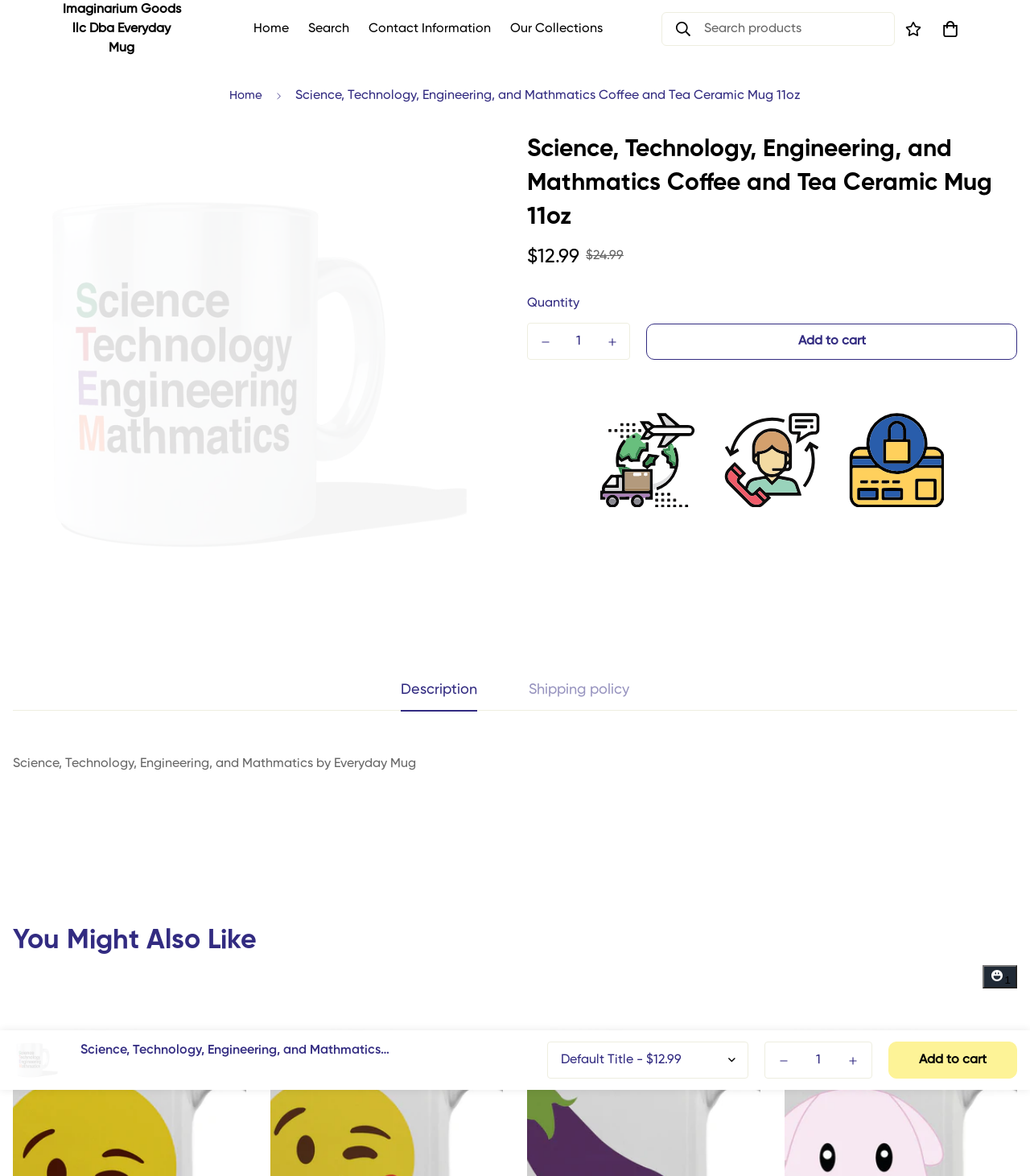Predict the bounding box of the UI element based on this description: "1".

[0.954, 0.821, 0.988, 0.841]